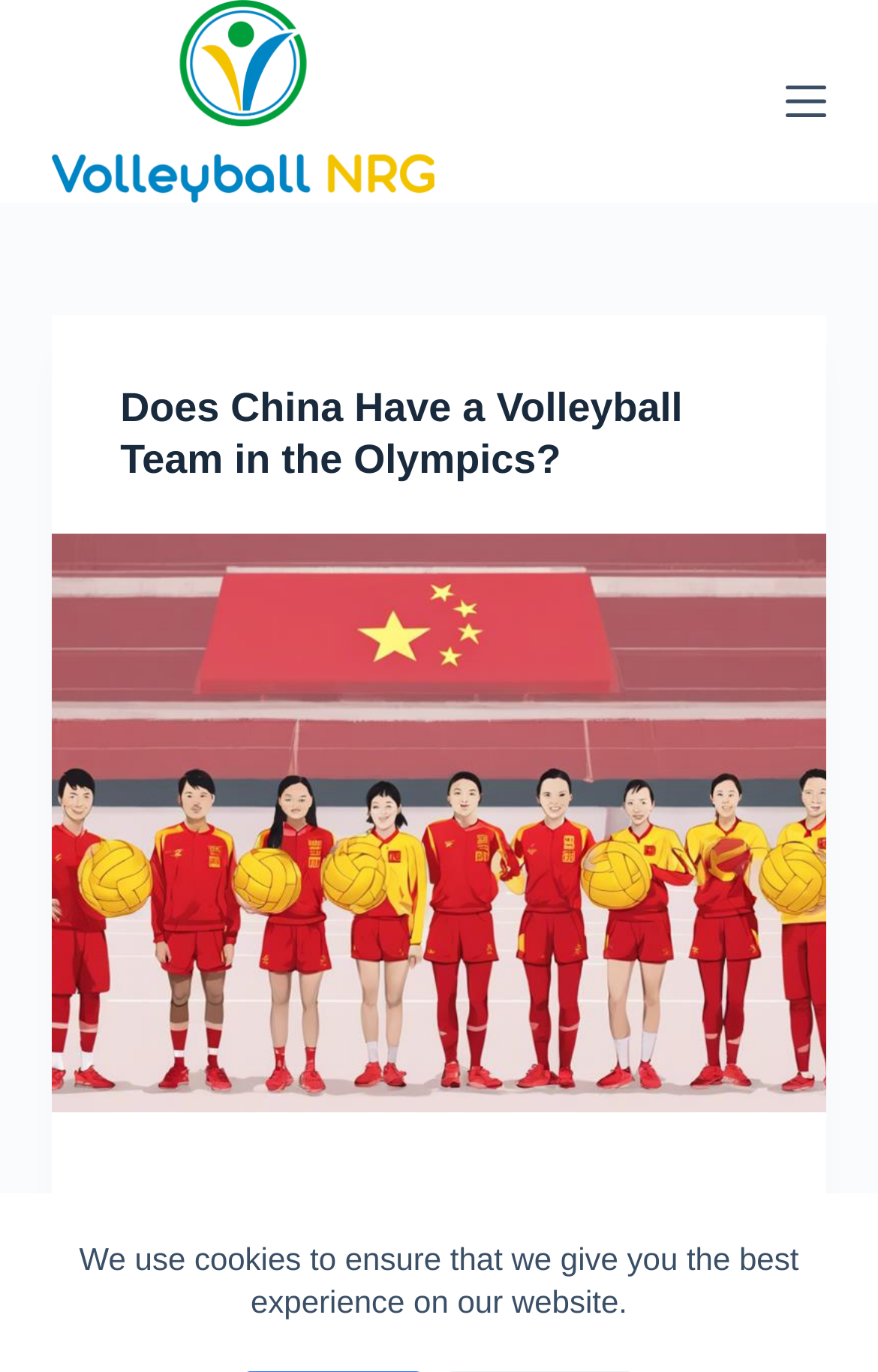What is the purpose of the button?
Please provide a detailed and thorough answer to the question.

The button is labeled 'Menu', indicating that it is used to navigate to different sections or pages of the website.